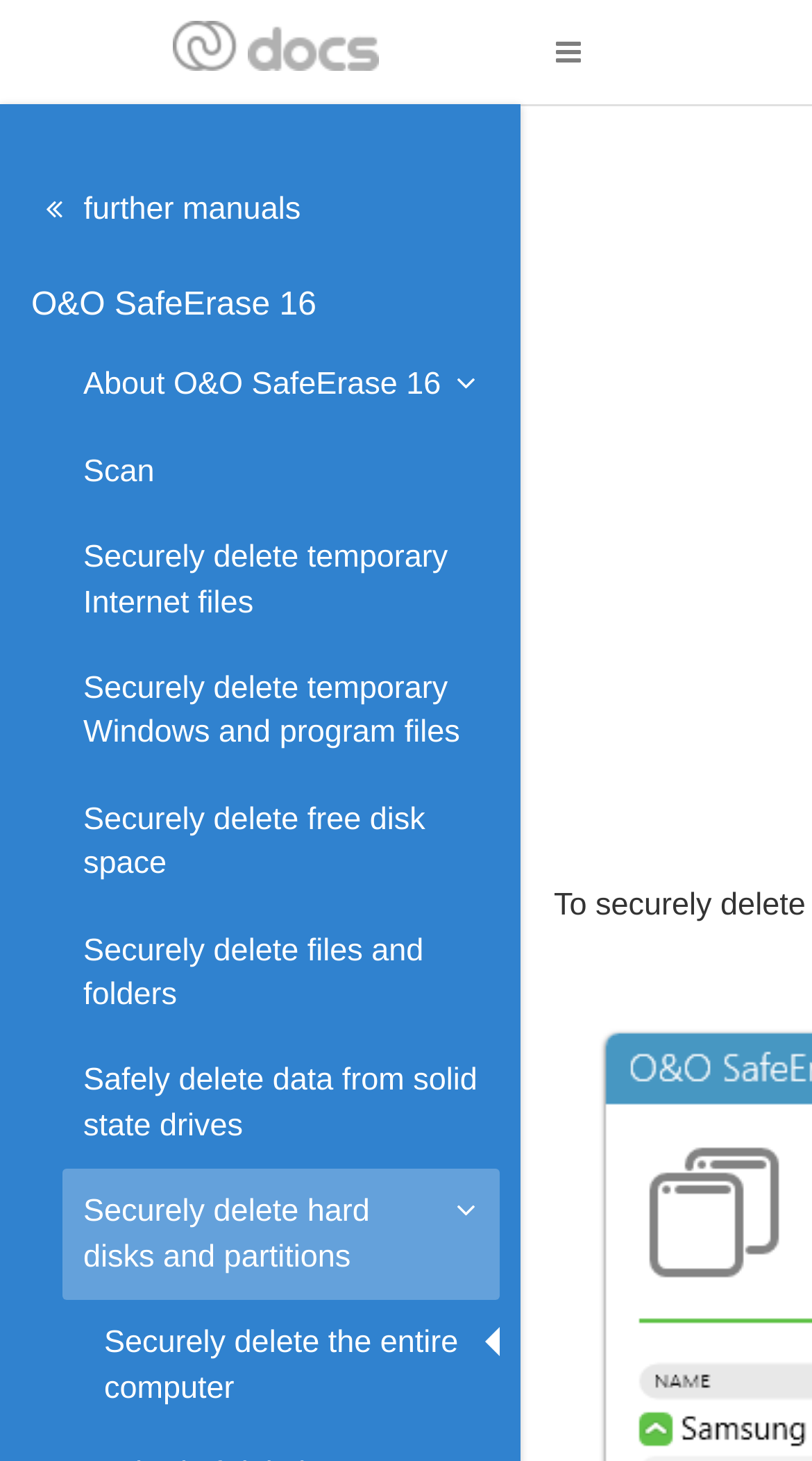How many links are there to delete data securely?
Please provide a single word or phrase as your answer based on the image.

7